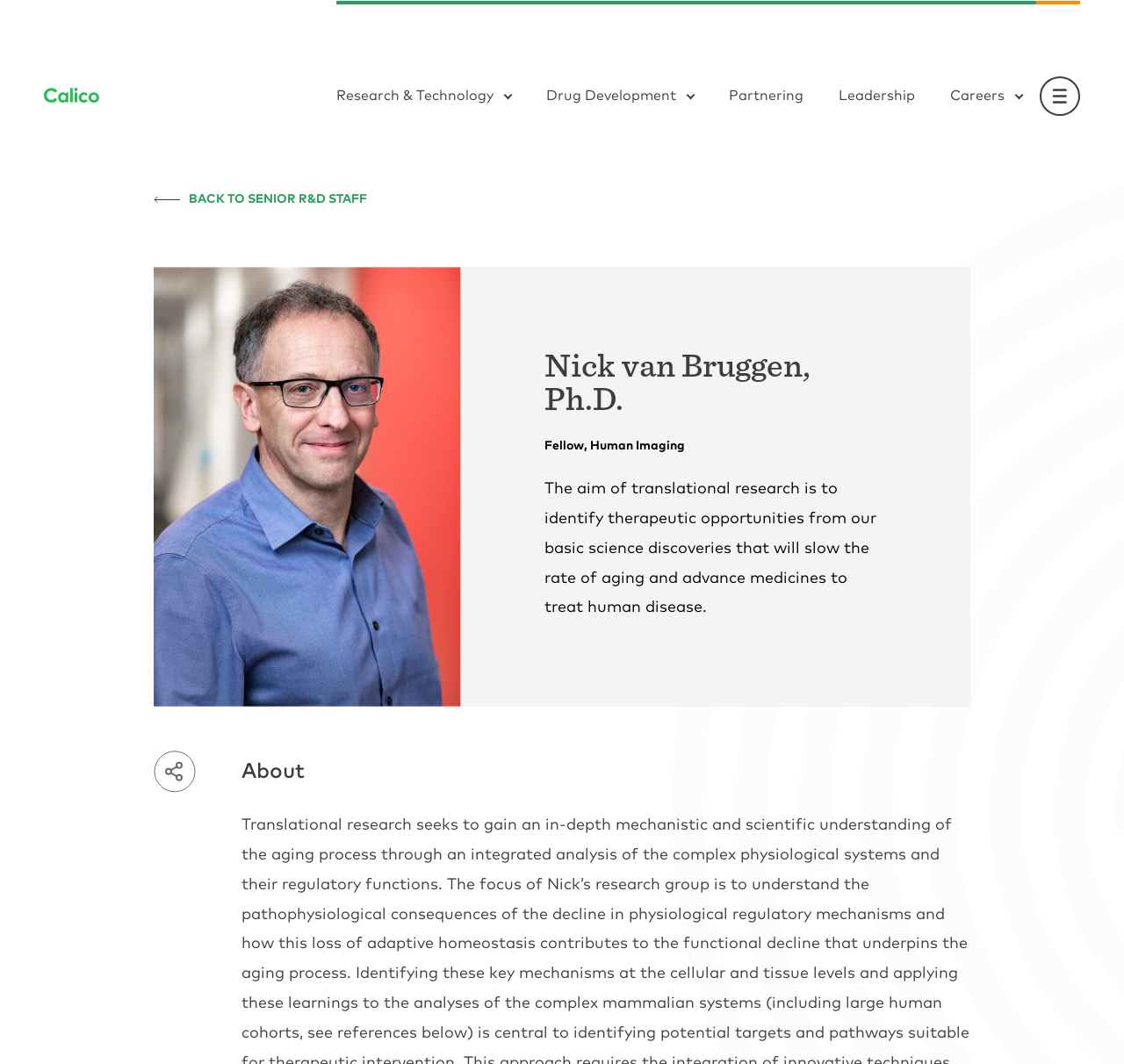Please analyze the image and give a detailed answer to the question:
What is the name of the person on the webpage?

I determined the answer by looking at the heading element that says 'Nick van Bruggen, Ph.D.' which is a prominent element on the webpage, indicating that the webpage is about this person.